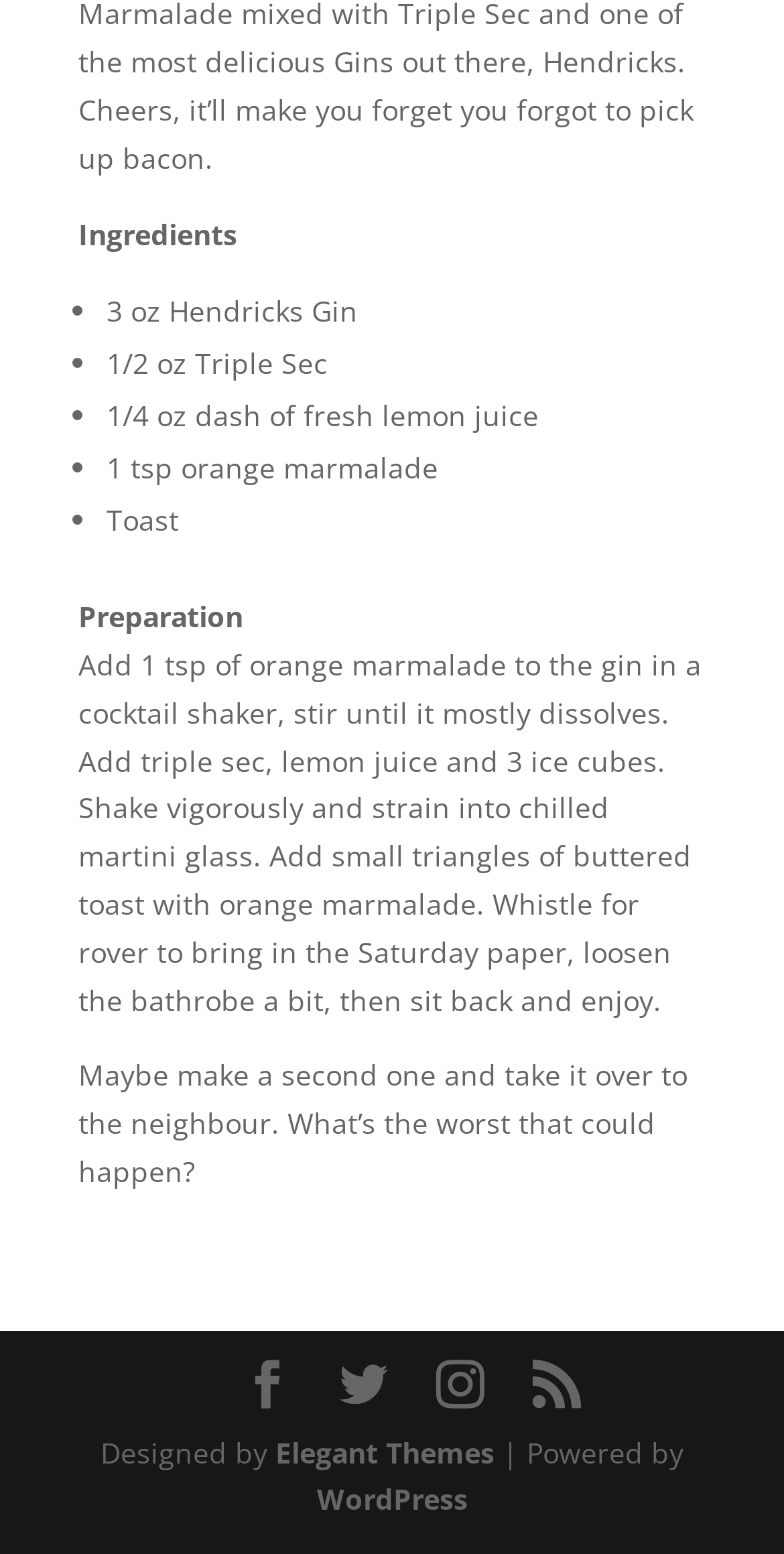From the details in the image, provide a thorough response to the question: What is the main ingredient in the cocktail recipe?

The main ingredient in the cocktail recipe is Hendricks Gin, which is mentioned in the 'Ingredients' section as '3 oz Hendricks Gin'.